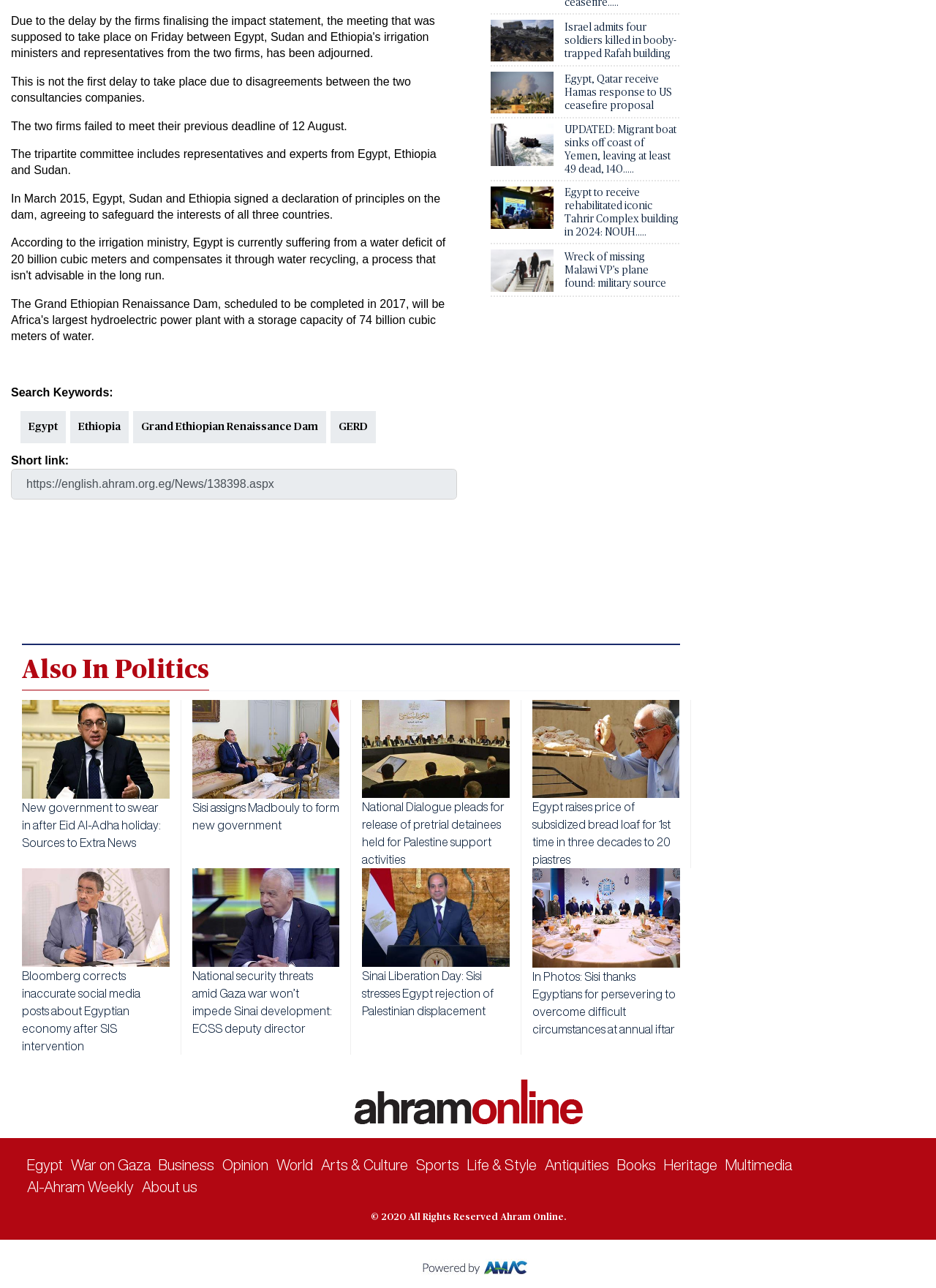Please predict the bounding box coordinates (top-left x, top-left y, bottom-right x, bottom-right y) for the UI element in the screenshot that fits the description: Grand Ethiopian Renaissance Dam

[0.145, 0.321, 0.346, 0.342]